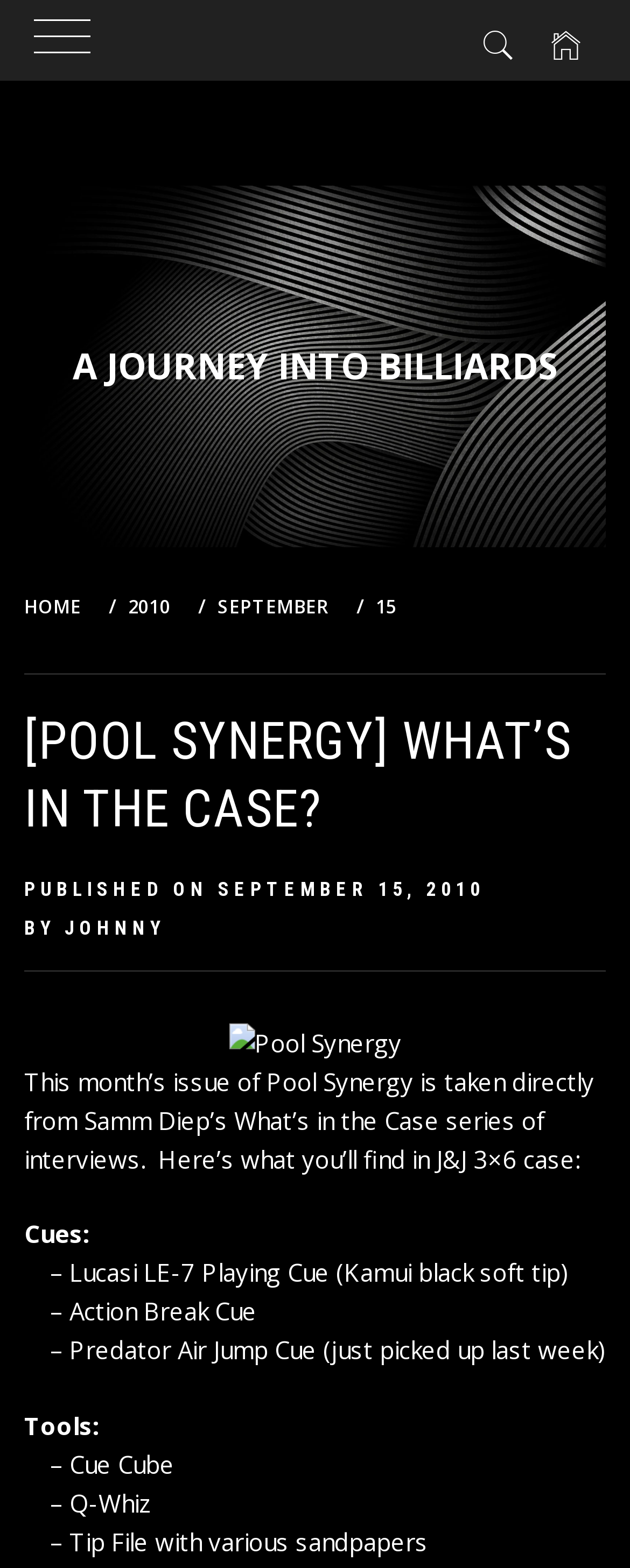What is the date of the published article?
Using the screenshot, give a one-word or short phrase answer.

SEPTEMBER 15, 2010